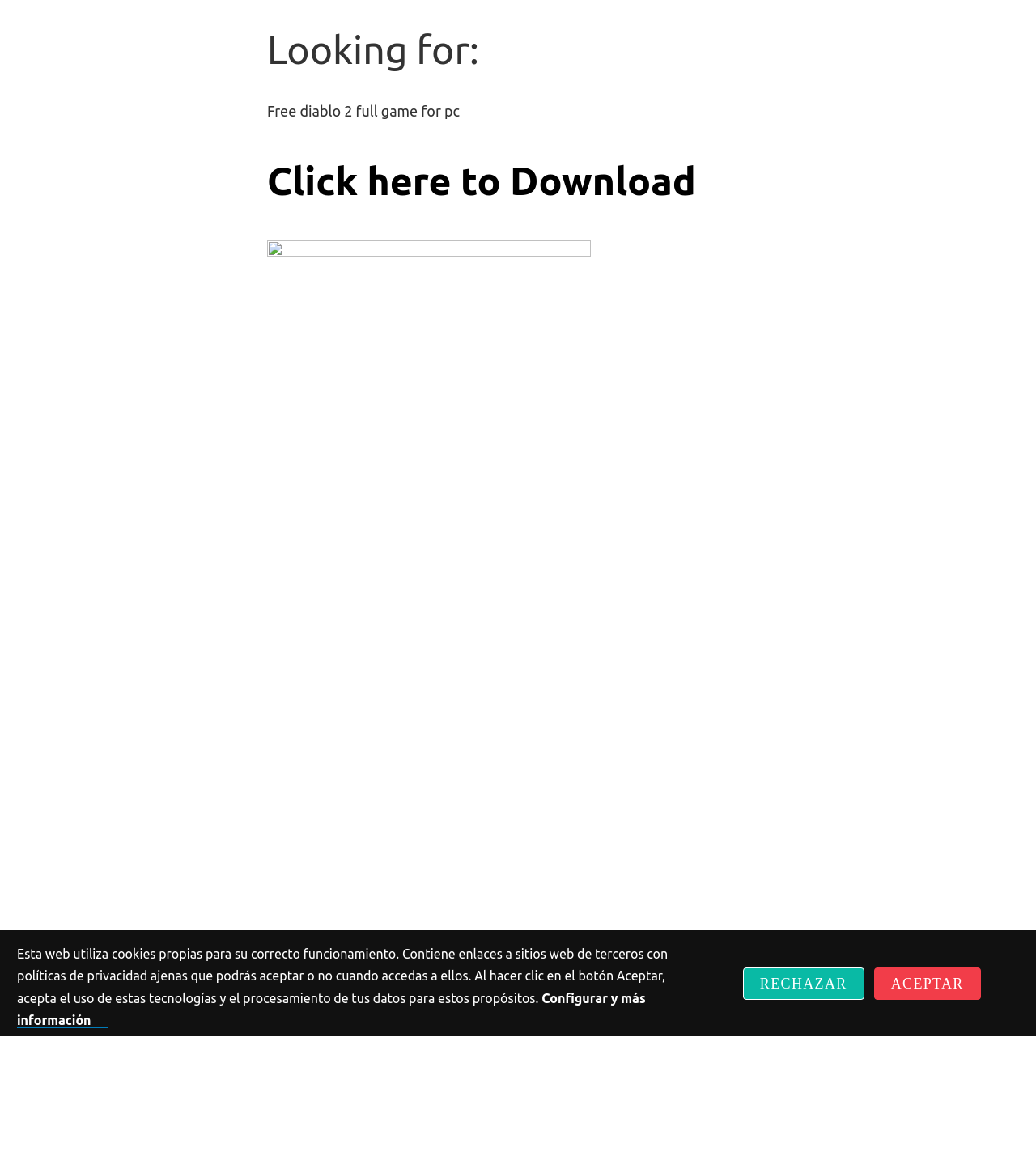What is the text of the link below the heading?
Respond to the question with a single word or phrase according to the image.

Click here to Download